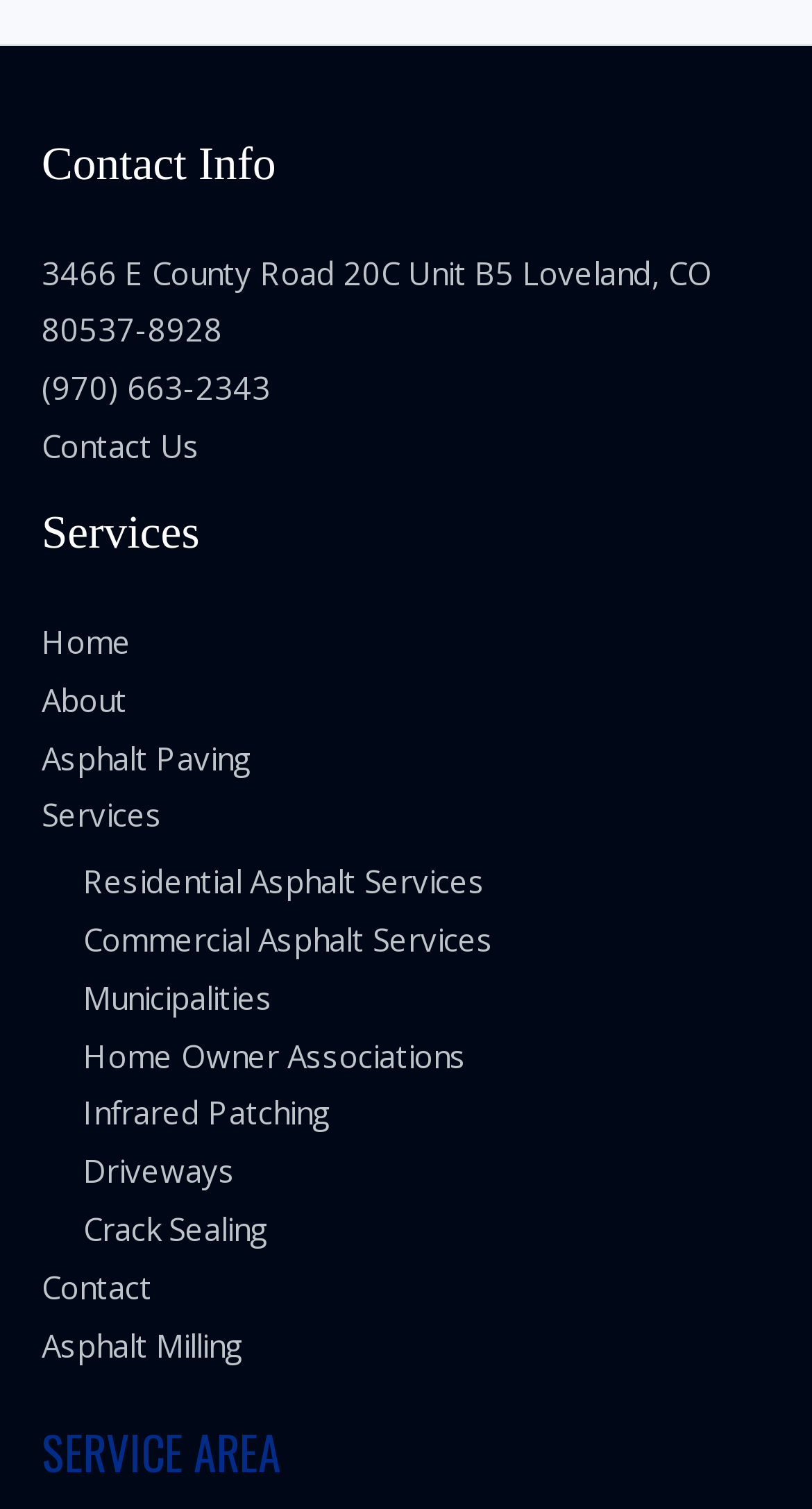Identify the bounding box for the UI element described as: "Spotify". Ensure the coordinates are four float numbers between 0 and 1, formatted as [left, top, right, bottom].

None